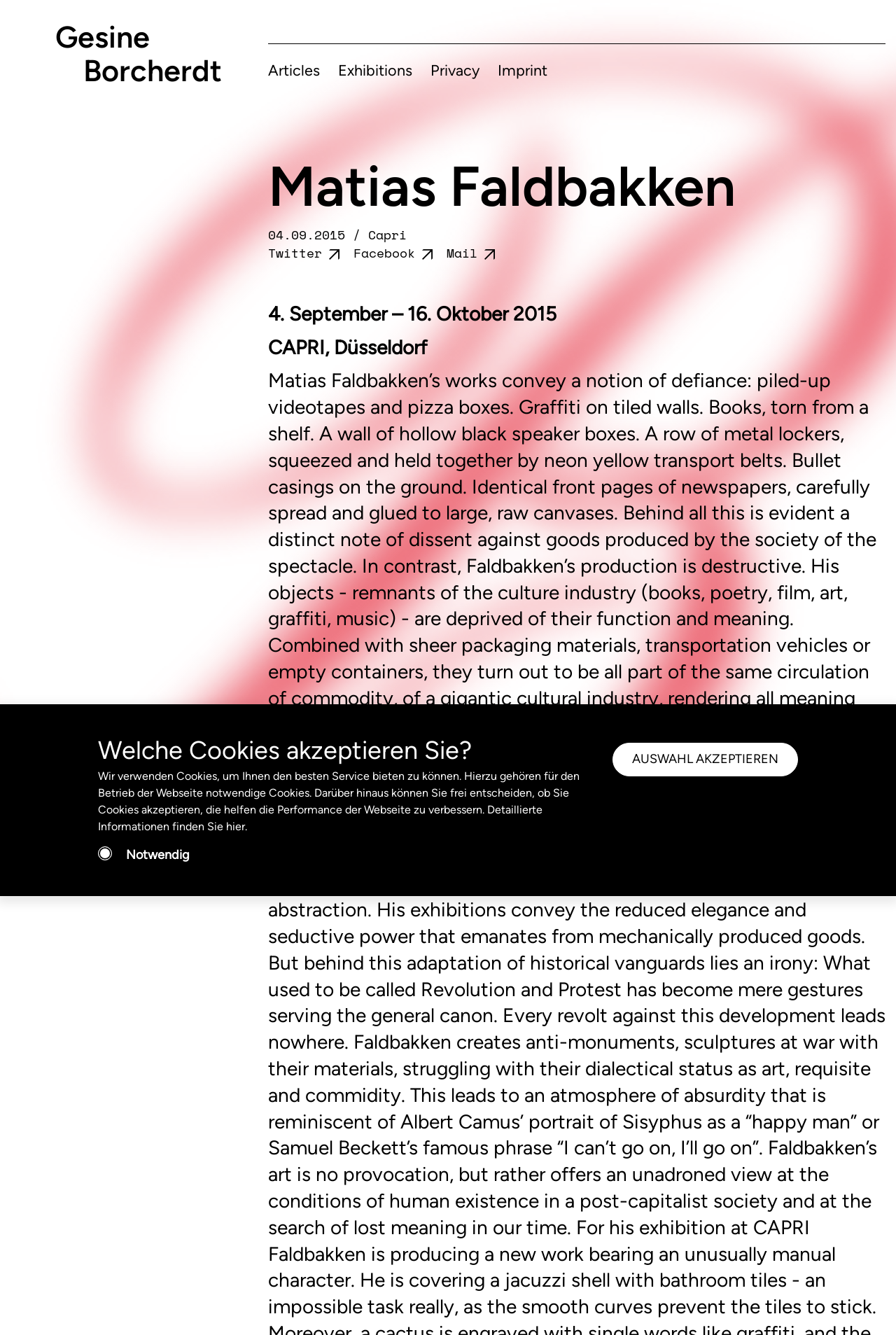Using the format (top-left x, top-left y, bottom-right x, bottom-right y), provide the bounding box coordinates for the described UI element. All values should be floating point numbers between 0 and 1: Imprint

[0.555, 0.046, 0.611, 0.059]